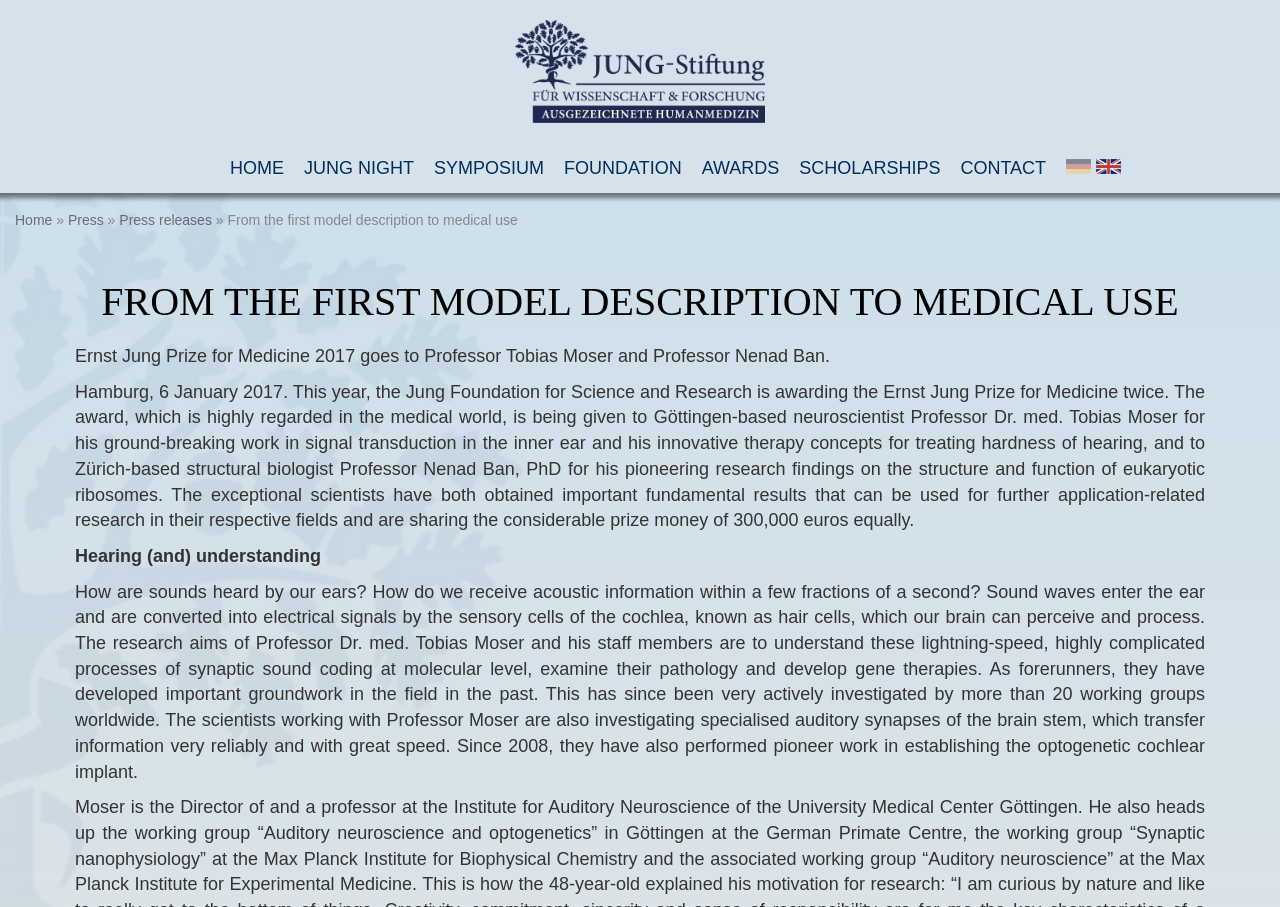Generate an in-depth caption that captures all aspects of the webpage.

The webpage is about the Jung Stiftung, a foundation that promotes human medical research through awards. At the top of the page, there is a search bar and a language selection option with two buttons, "DE" and "EN". Below this, there is a heading that reads "Jung Stiftung - AUSGEZEICHNETE MEDIZIN" with a link to the foundation's main page.

The main navigation menu is located below the heading, with links to "HOME", "JUNG NIGHT", "SYMPOSIUM", "FOUNDATION", "AWARDS", "SCHOLARSHIPS", and "CONTACT". There is also a secondary navigation menu on the right side of the page, with links to "Home", "Press", and "Press releases".

The main content of the page is an article titled "From the first model description to medical use". The article is divided into several sections, with headings and paragraphs of text. The first section describes the Ernst Jung Prize for Medicine 2017, which was awarded to two professors, Tobias Moser and Nenad Ban, for their groundbreaking work in signal transduction in the inner ear and structural biology, respectively.

The article continues with a section titled "Hearing (and) understanding", which explains how sounds are heard by our ears and how researchers are working to understand the complex processes of synaptic sound coding at the molecular level. There is also a detailed description of the research aims and achievements of Professor Tobias Moser and his team.

Overall, the webpage provides information about the Jung Stiftung and its awards, as well as in-depth articles about medical research and its applications.